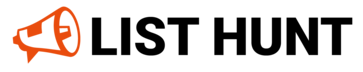What is the color of the megaphone icon?
Please answer the question with a detailed and comprehensive explanation.

The design of the logo includes an orange megaphone icon, which emphasizes the idea of communication and promotion, and is a distinctive feature of the platform's visual identity.